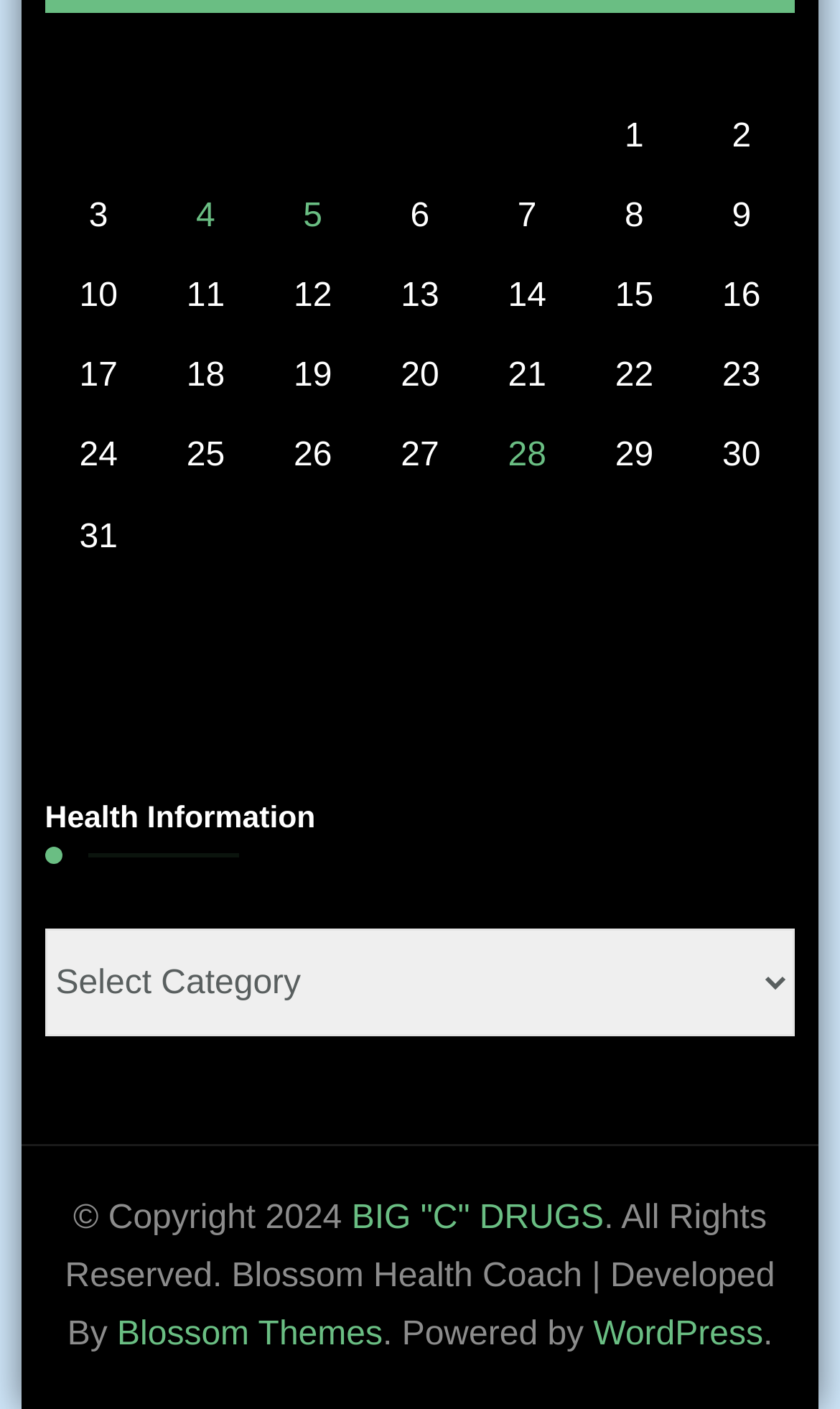Answer the question below using just one word or a short phrase: 
What is the first column header?

M